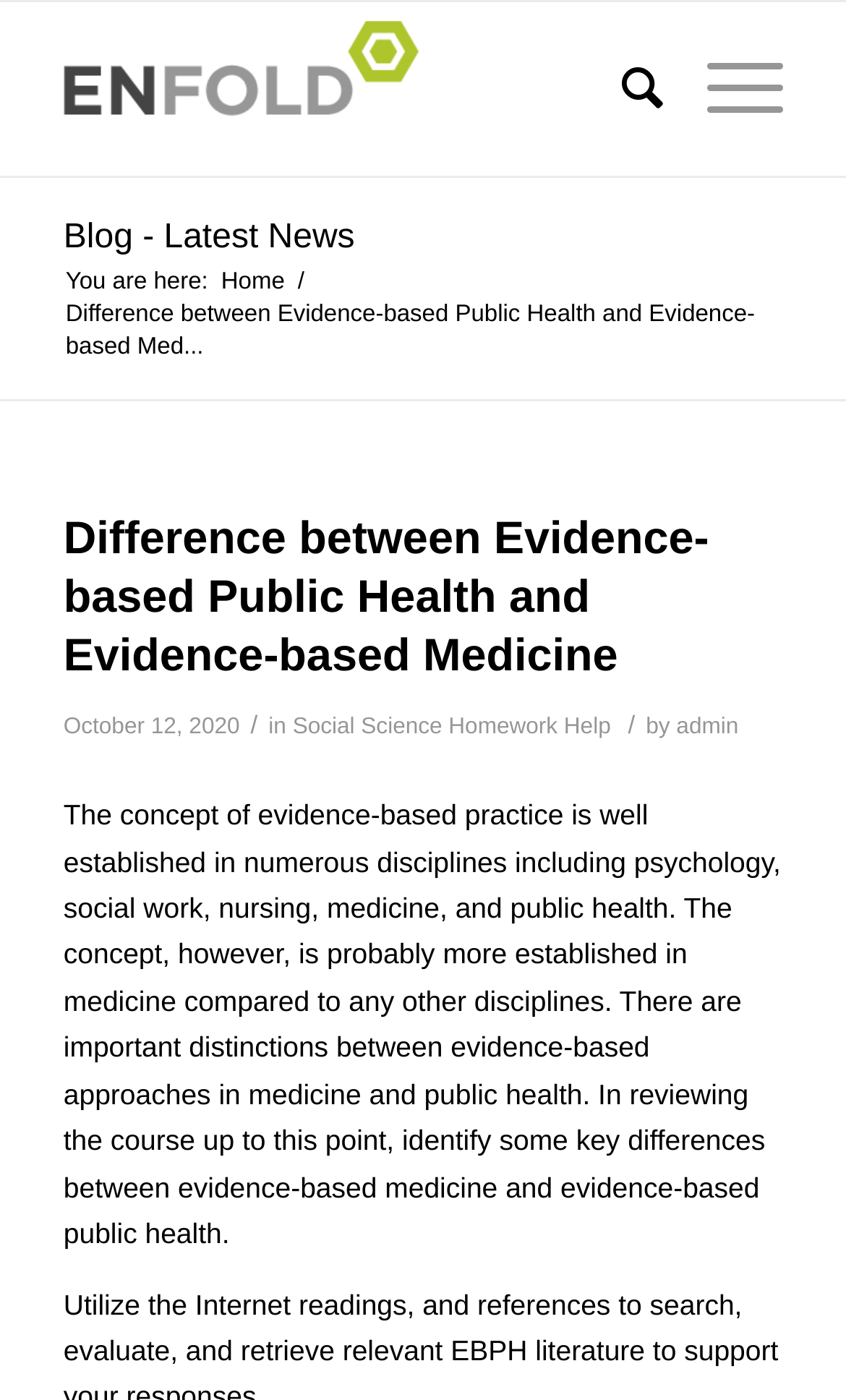What is the name of the website?
Provide an in-depth answer to the question, covering all aspects.

I determined the name of the website by looking at the top-left corner of the webpage, where I found a link with the text 'The Nursing Tutors' and an image with the same name.